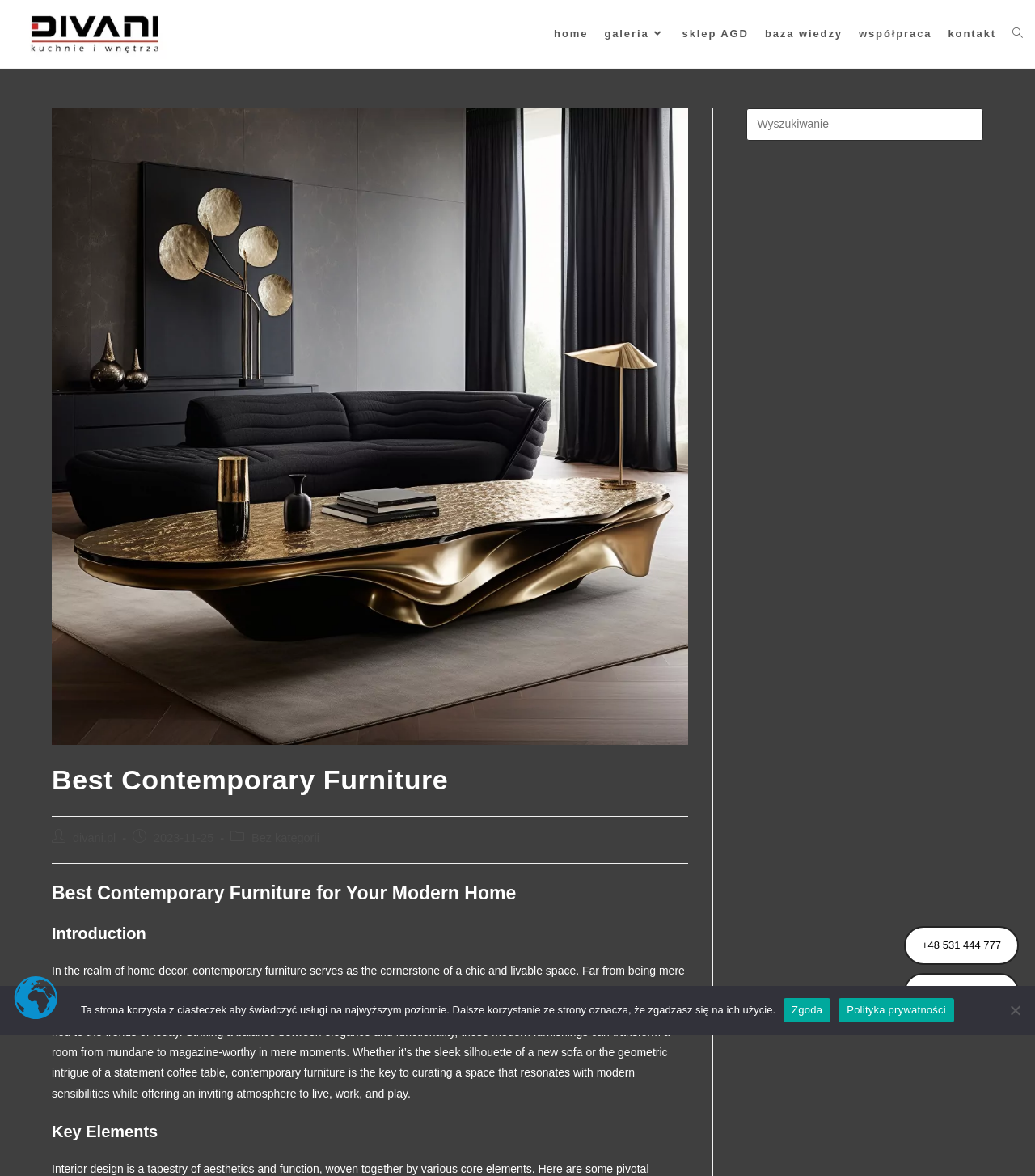How many main navigation links are there?
Can you offer a detailed and complete answer to this question?

The main navigation links can be found at the top of the webpage, and they are 'home', 'galeria', 'sklep AGD', 'baza wiedzy', 'współpraca', 'kontakt', and 'Toggle website search'.